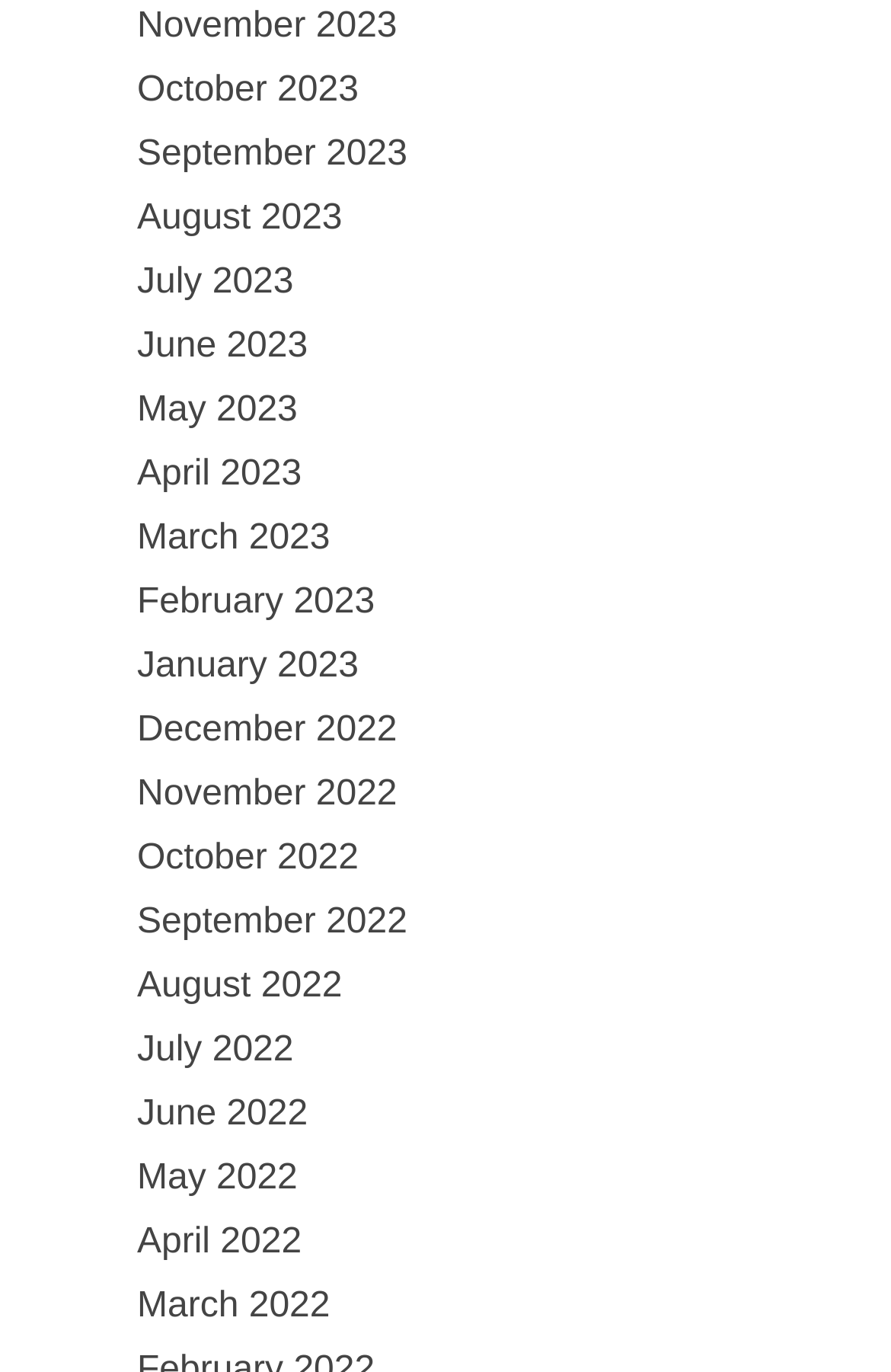Given the description "May 2022", provide the bounding box coordinates of the corresponding UI element.

[0.154, 0.845, 0.334, 0.873]